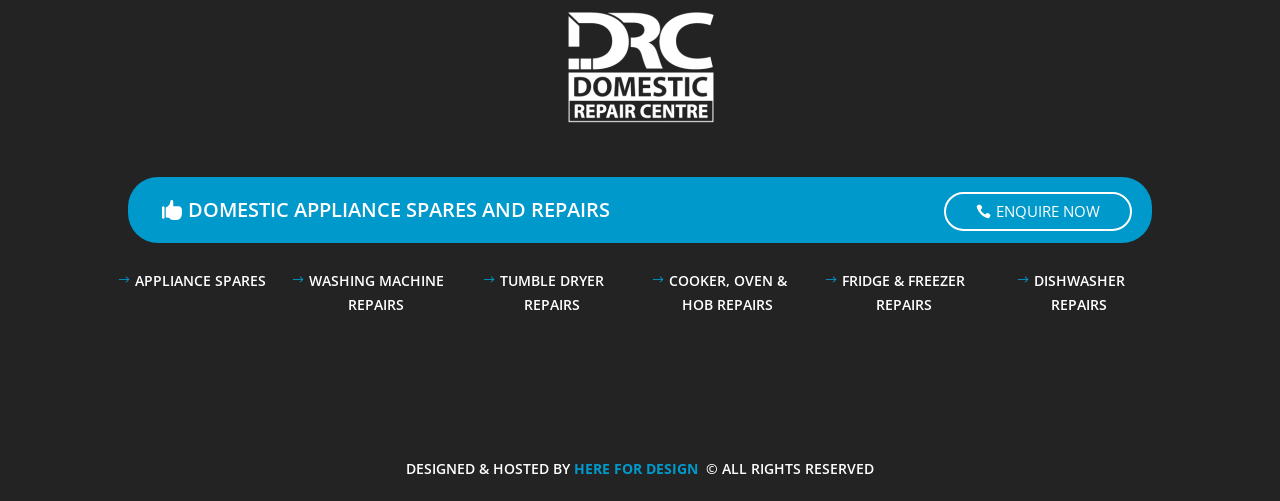Could you locate the bounding box coordinates for the section that should be clicked to accomplish this task: "Get in touch via MAIL".

[0.143, 0.683, 0.347, 0.767]